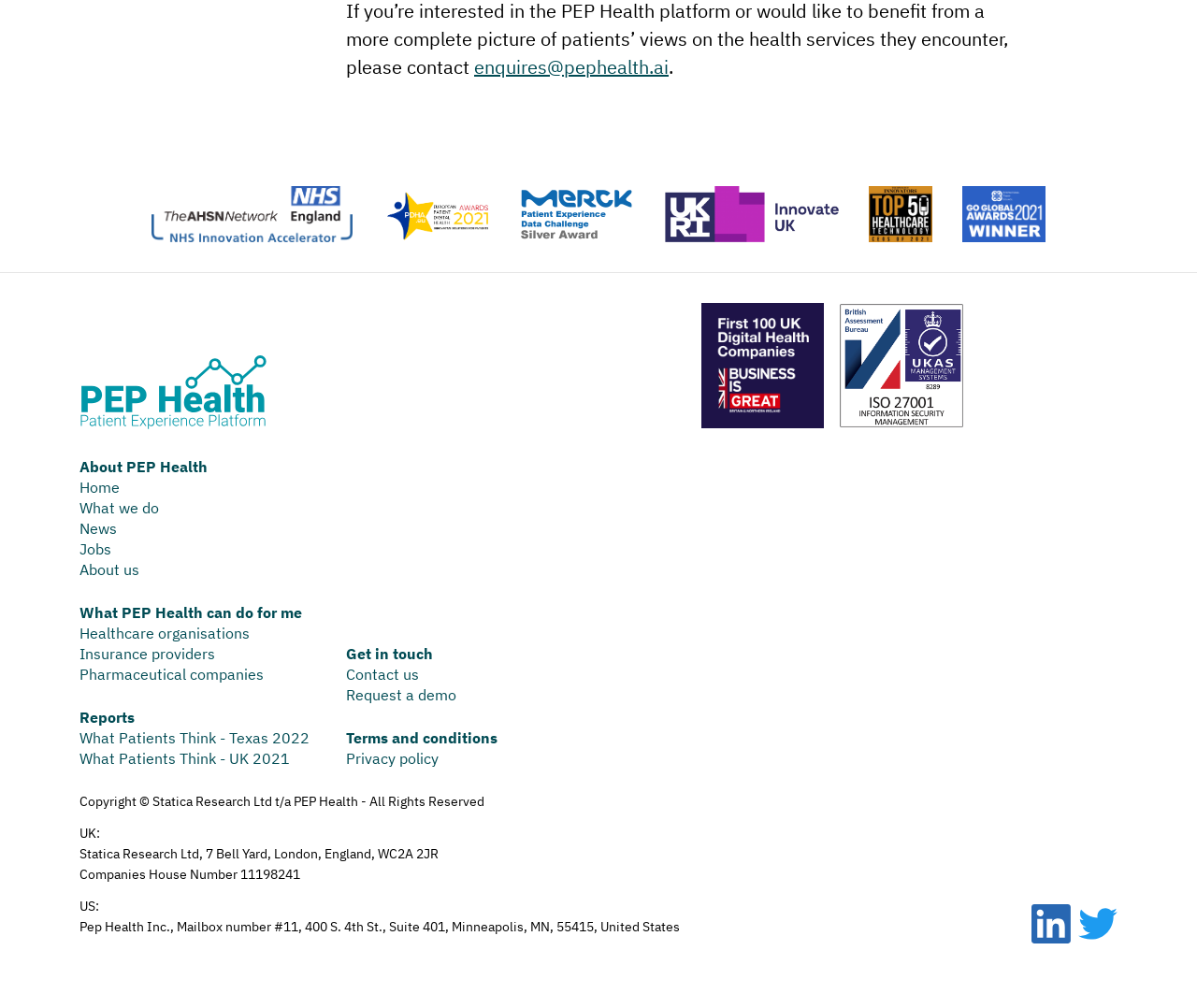Please find the bounding box coordinates of the clickable region needed to complete the following instruction: "Contact us through the link". The bounding box coordinates must consist of four float numbers between 0 and 1, i.e., [left, top, right, bottom].

[0.289, 0.66, 0.35, 0.678]